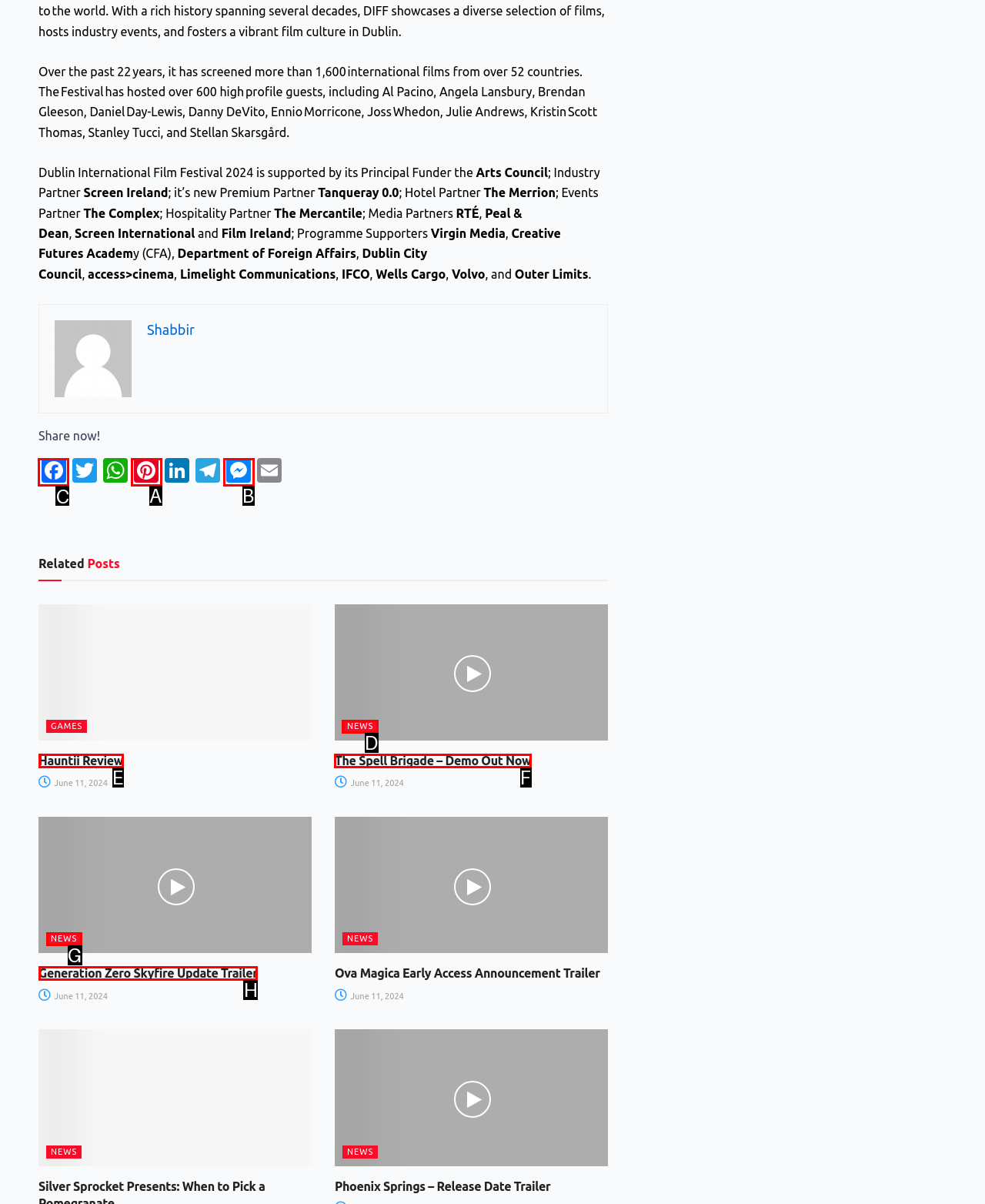Select the appropriate HTML element that needs to be clicked to finish the task: Click on Facebook
Reply with the letter of the chosen option.

C